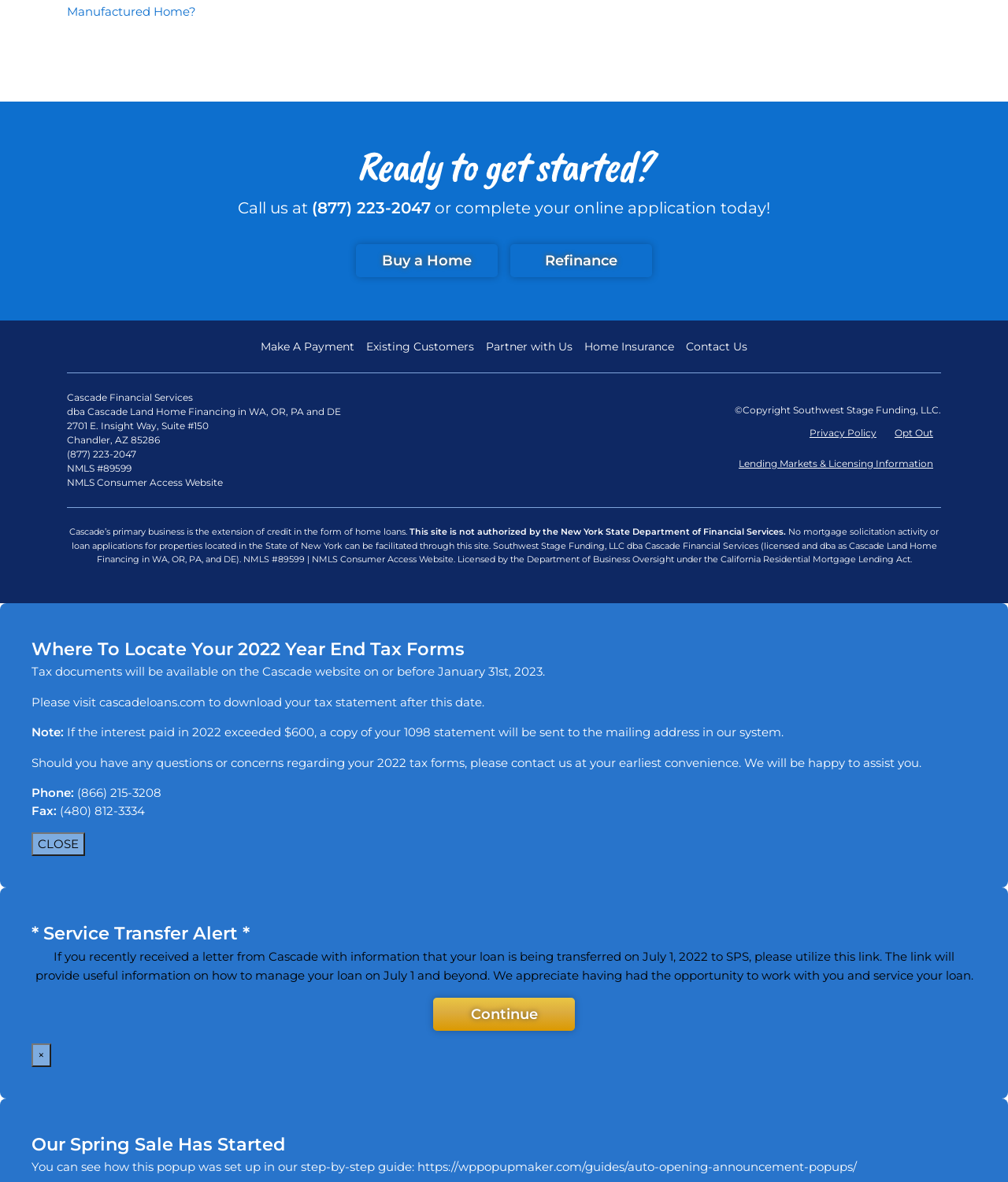Could you highlight the region that needs to be clicked to execute the instruction: "Click 'Contact Us'"?

[0.68, 0.286, 0.741, 0.301]